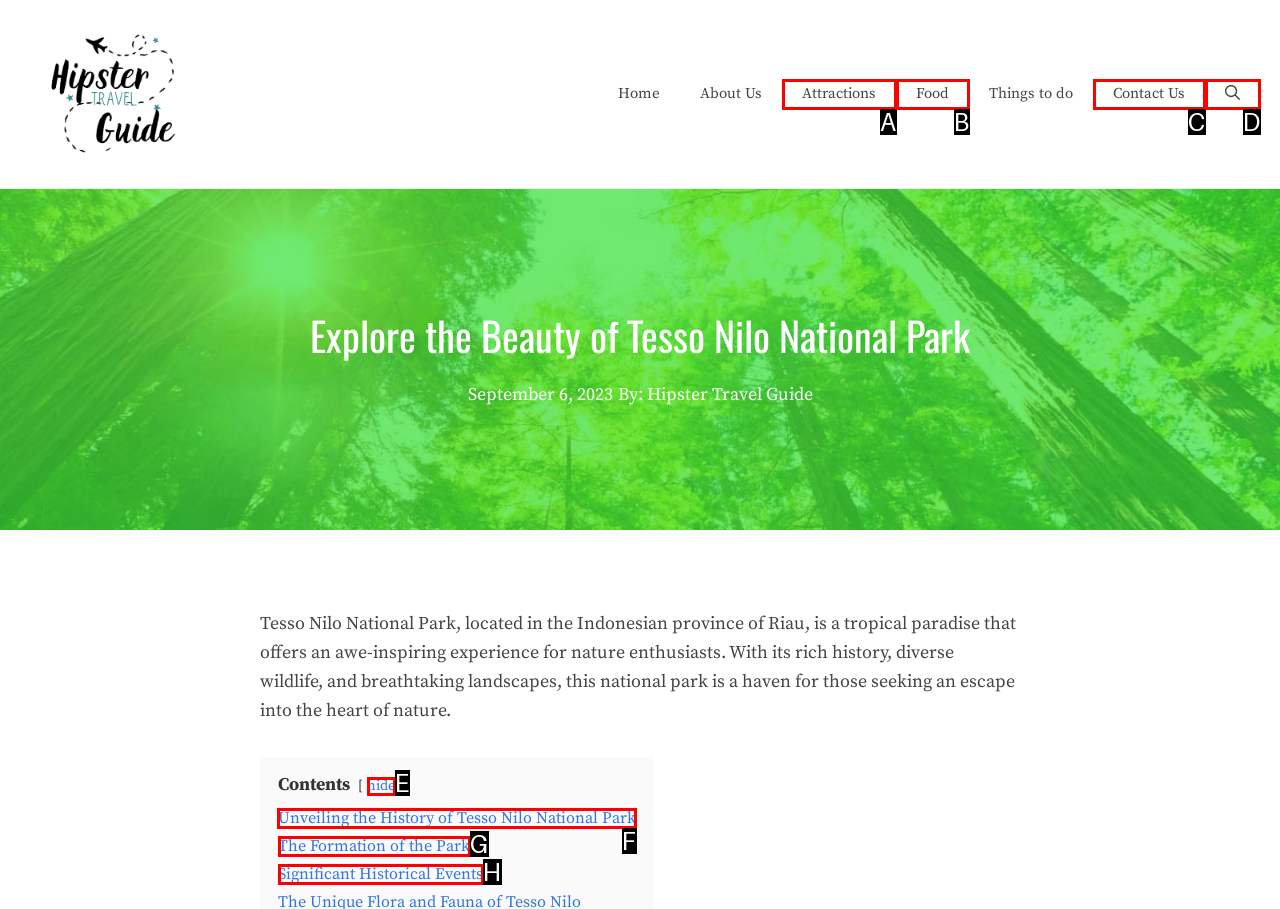Identify which HTML element to click to fulfill the following task: Read about Unveiling the History of Tesso Nilo National Park. Provide your response using the letter of the correct choice.

F